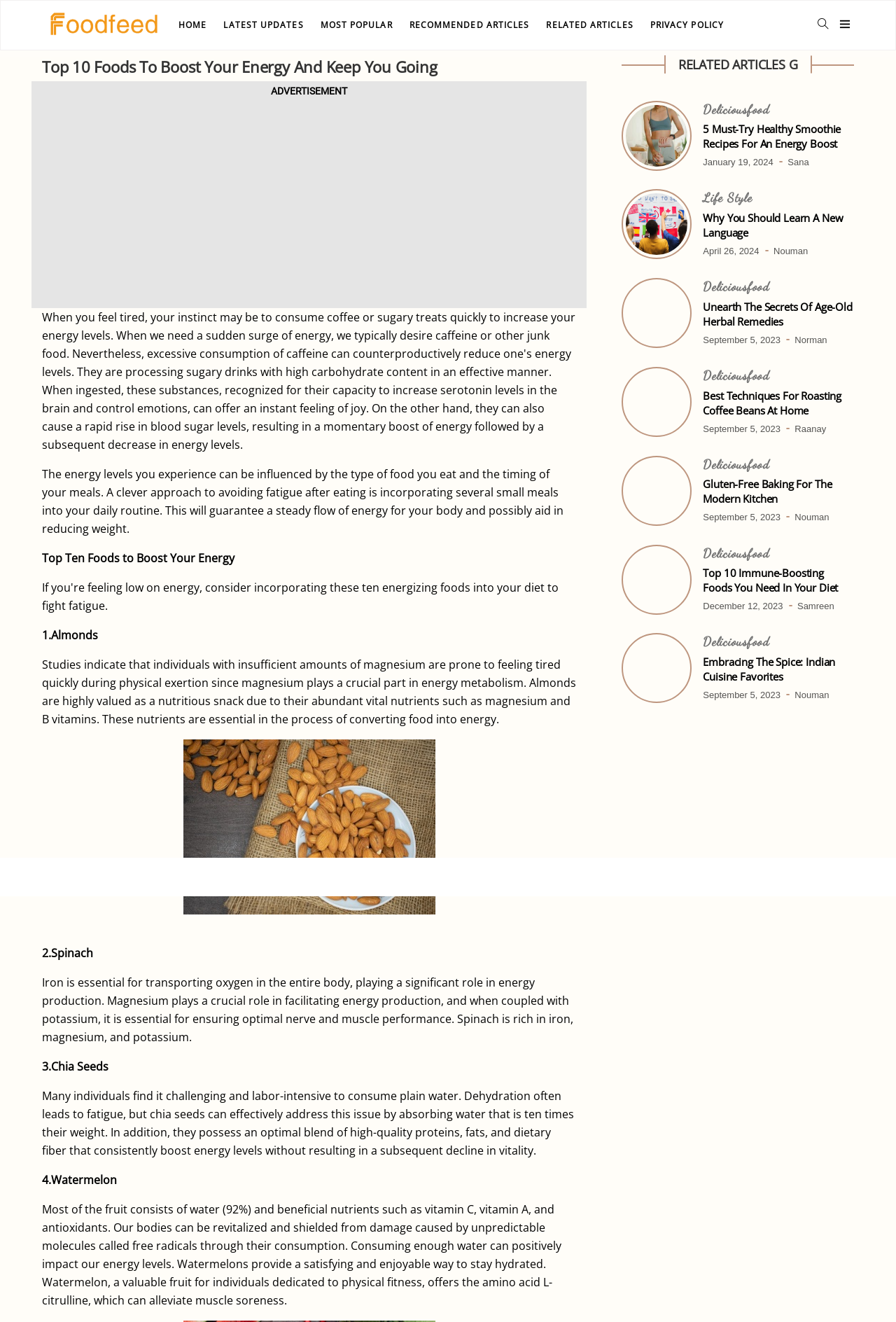Please answer the following question using a single word or phrase: 
What is the purpose of chia seeds?

Boost energy levels